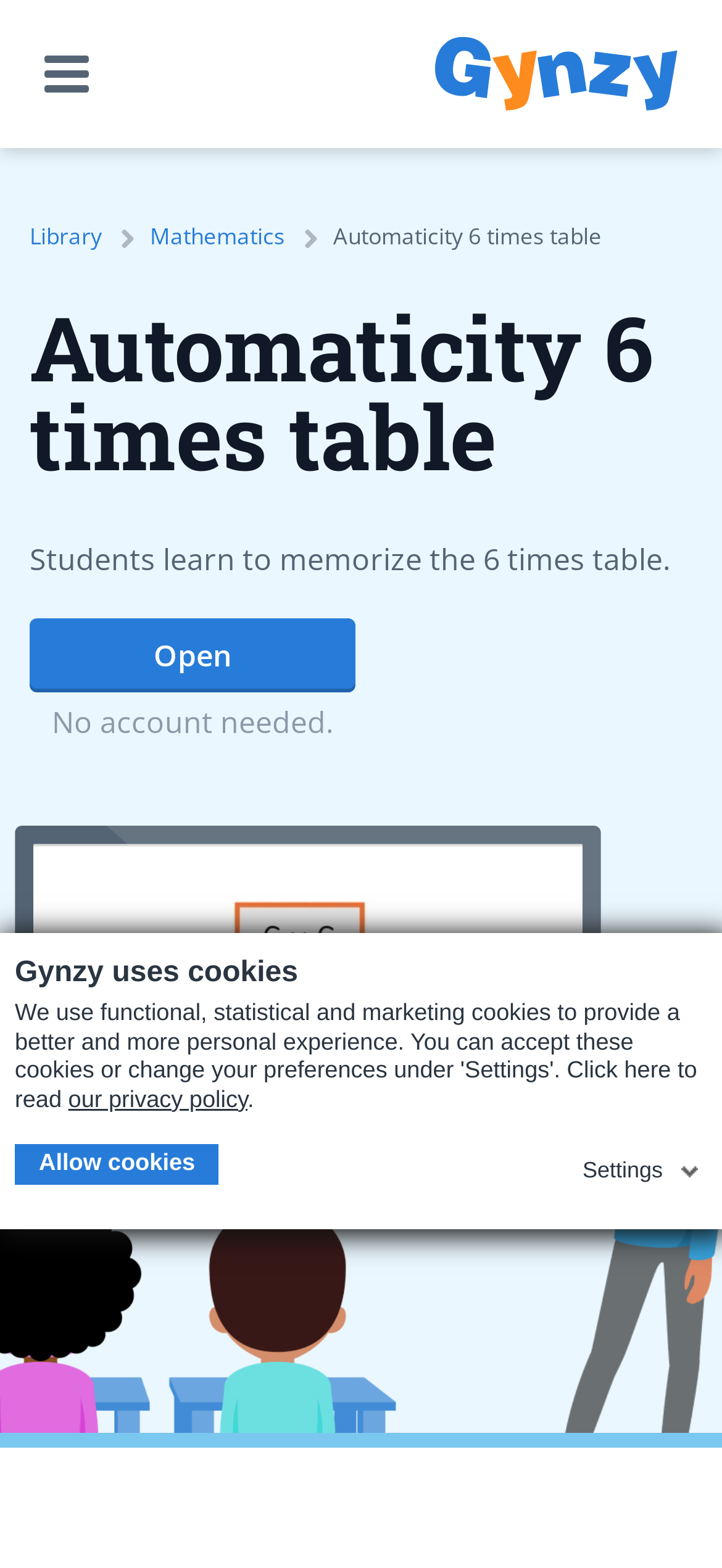Please find the bounding box coordinates of the element that you should click to achieve the following instruction: "Explore Mathematics". The coordinates should be presented as four float numbers between 0 and 1: [left, top, right, bottom].

[0.208, 0.142, 0.415, 0.161]